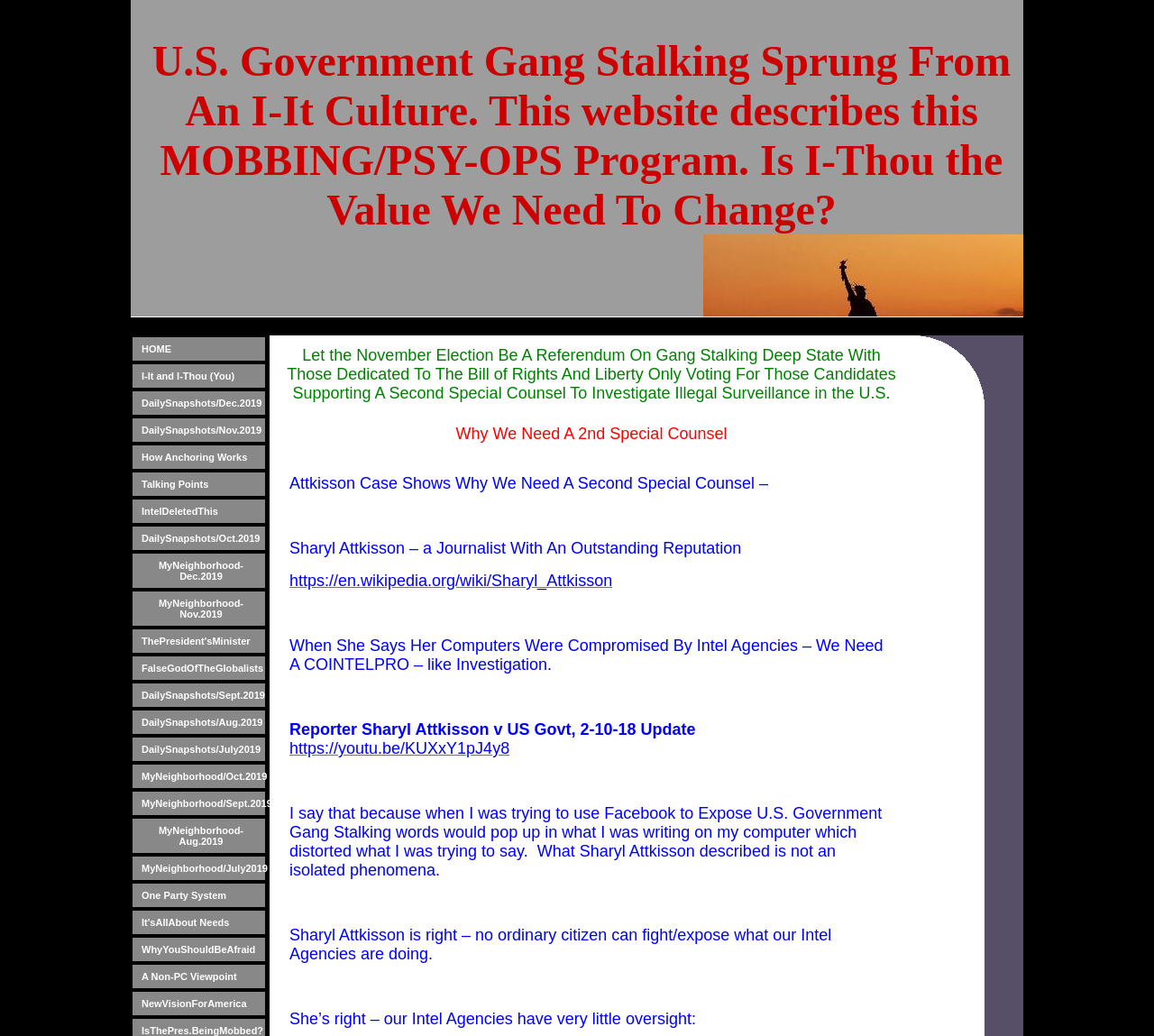Provide a brief response to the question below using a single word or phrase: 
What is the main topic of this website?

Gang Stalking